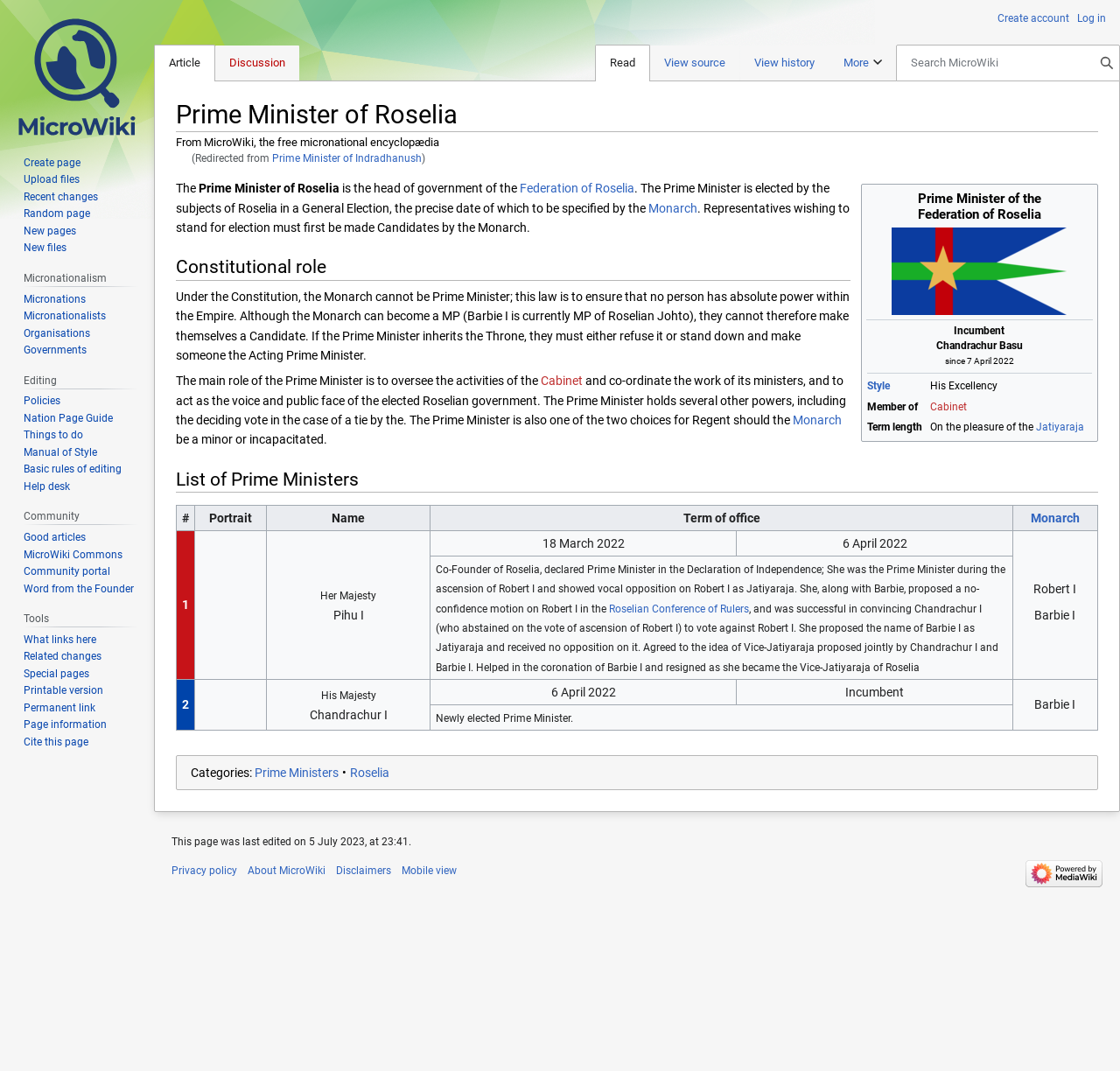Given the element description "Organisations", identify the bounding box of the corresponding UI element.

[0.021, 0.305, 0.081, 0.317]